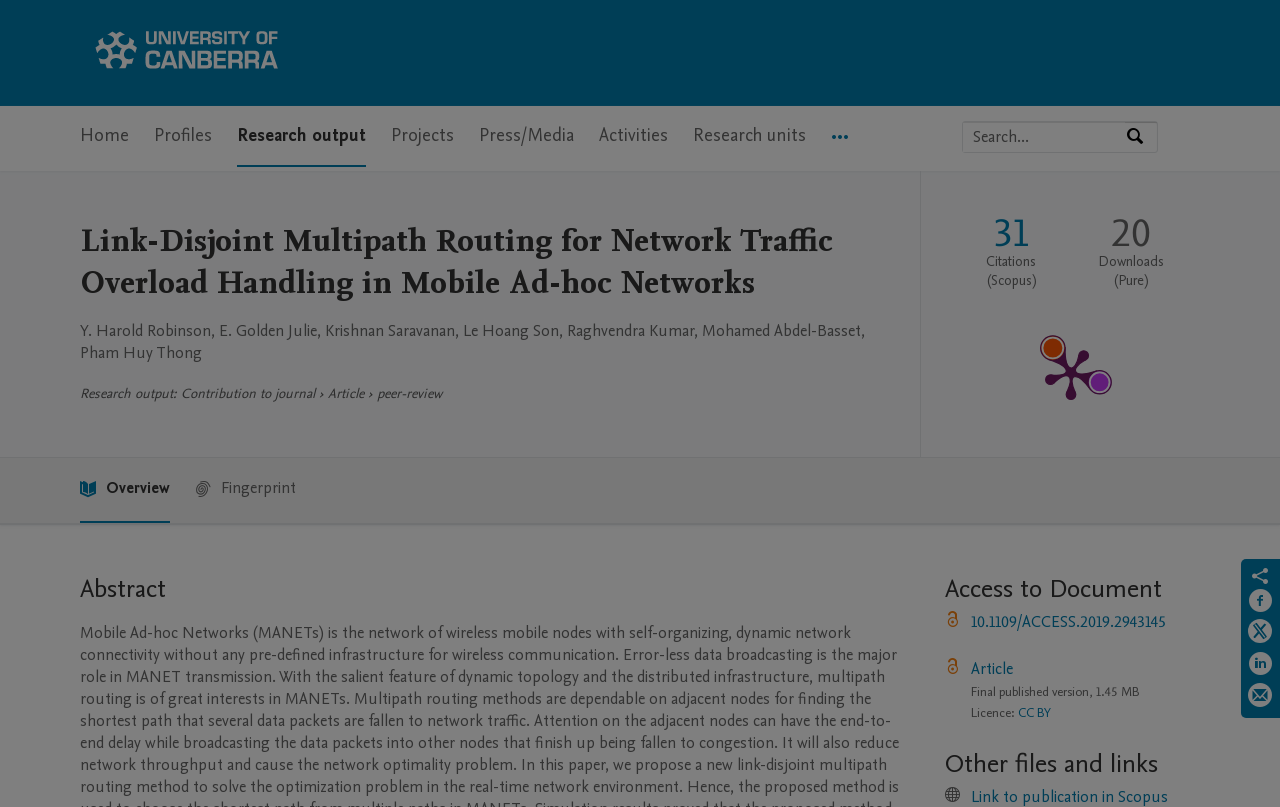Please find and give the text of the main heading on the webpage.

Link-Disjoint Multipath Routing for Network Traffic Overload Handling in Mobile Ad-hoc Networks